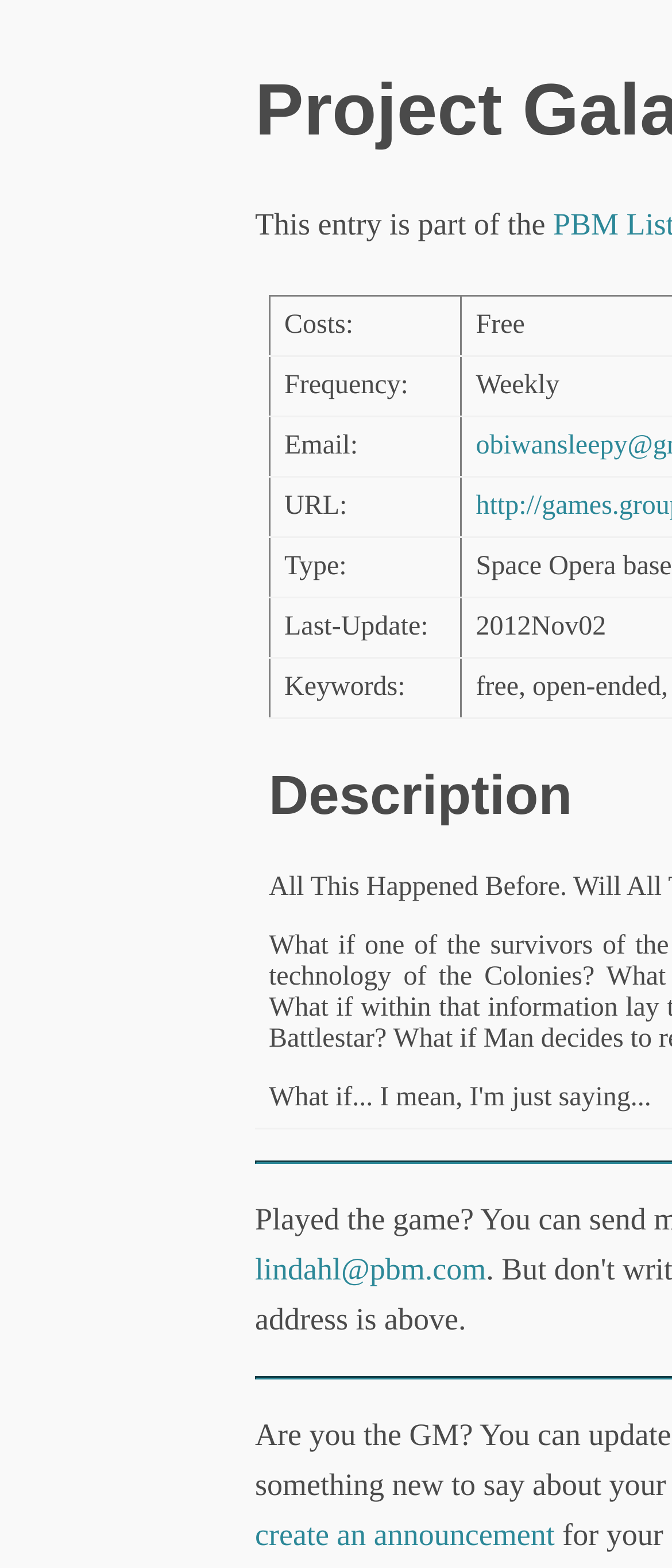Look at the image and write a detailed answer to the question: 
What is the position of the 'Email:' grid cell?

By comparing the y1 and y2 coordinates of the grid cells, I can determine their vertical positions. The 'Email:' grid cell has a y1 coordinate of 0.266, which is greater than the y1 coordinate of the 'Frequency:' grid cell, indicating that it is below 'Frequency:'.